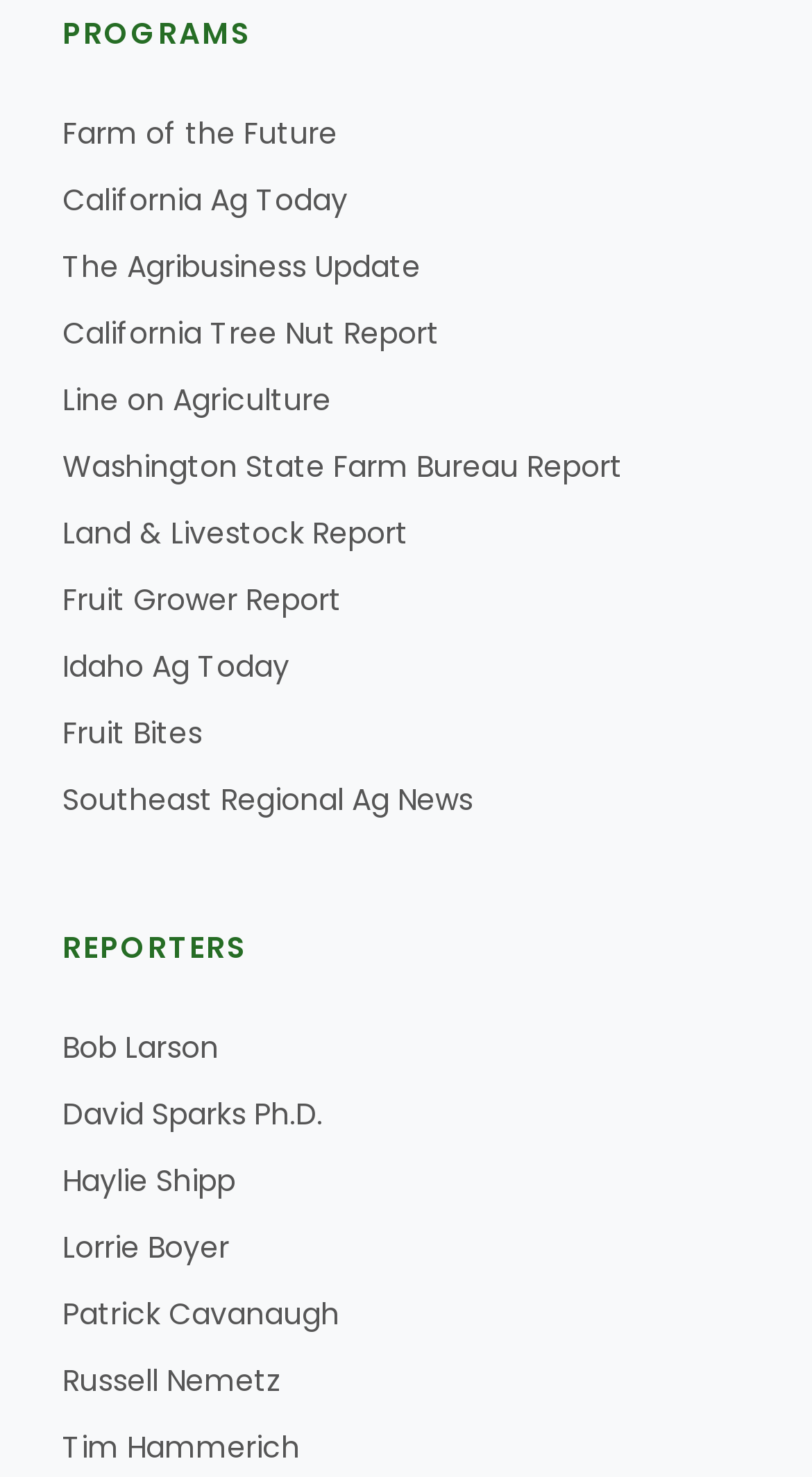Identify the bounding box coordinates necessary to click and complete the given instruction: "visit Fruit Grower Report".

[0.195, 0.076, 0.844, 0.101]